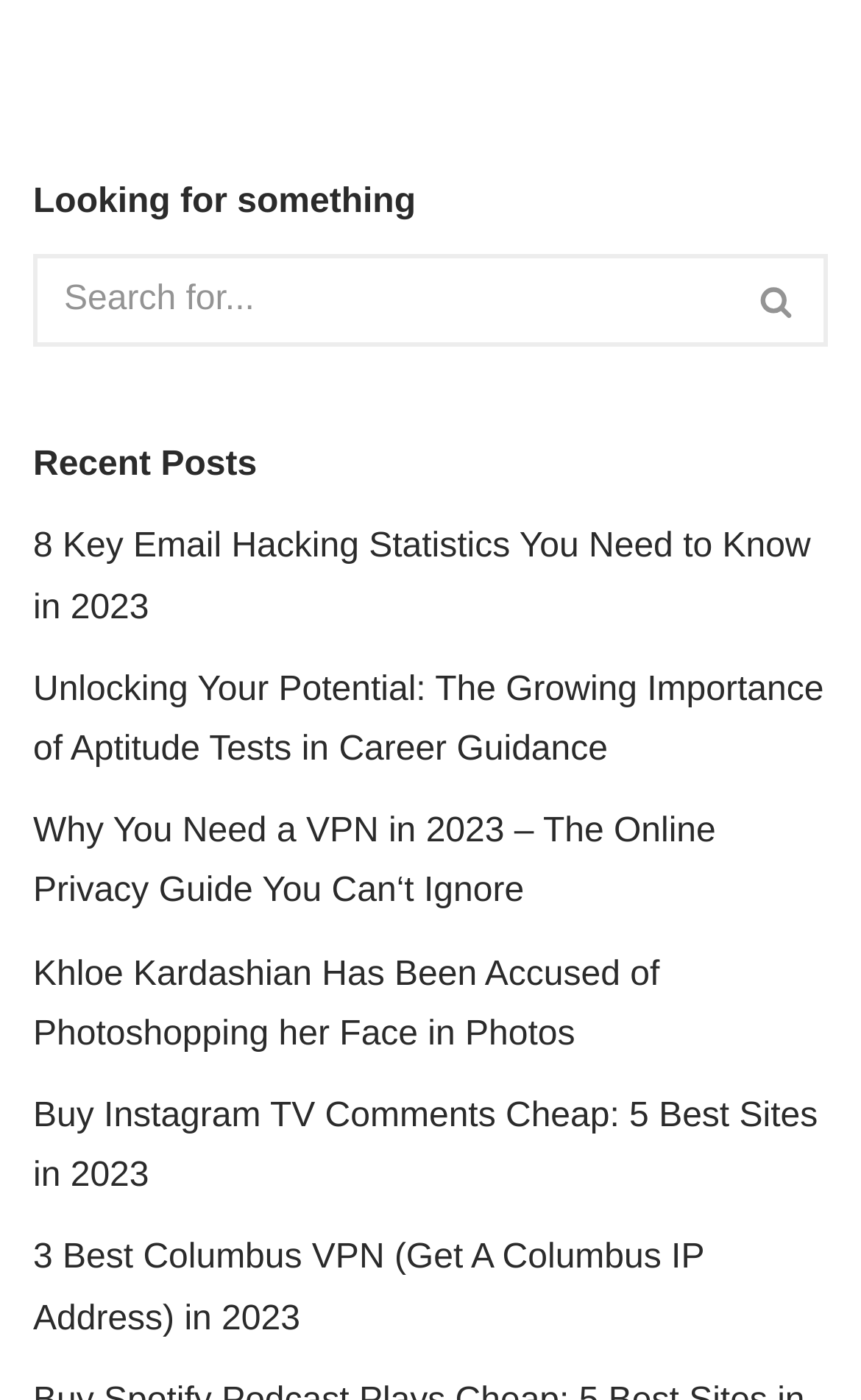Is there a post about a celebrity?
Answer the question based on the image using a single word or a brief phrase.

Yes